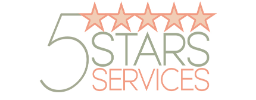List and describe all the prominent features within the image.

This image features the logo of "5 Stars Services," an indication of high-quality offerings that clients can expect. Accompanied by five stars, symbolizing excellence and customer satisfaction, the logo is designed in a modern, clean style, with a color palette that blends earthy tones and soft pastels. The prominence of "5 STARS" emphasizes the company’s commitment to outstanding service, while "SERVICES" below it suggests a broad range of professional assistance available to customers. Positioned prominently in the context of the associated content, this logo reflects a connection to the topic of quilt backing fabric available at Pacific Supplies, reinforcing the message of quality service and products.